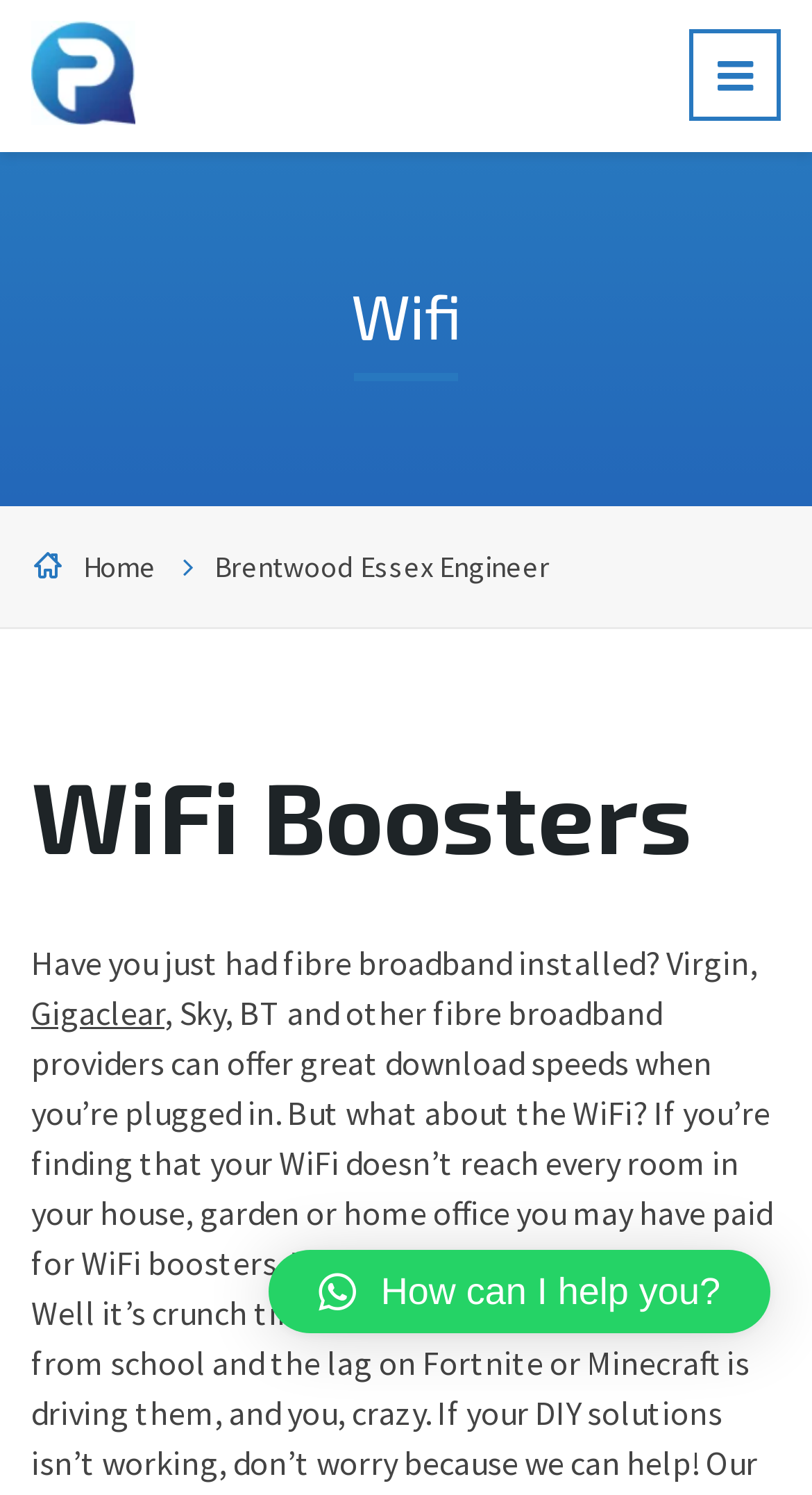What is the topic of the webpage?
Answer the question in as much detail as possible.

The topic of the webpage can be inferred from the heading 'WiFi Boosters' and the text 'Have you just had fibre broadband installed? Virgin...' which suggests that the webpage is related to WiFi boosters and fibre broadband installation.